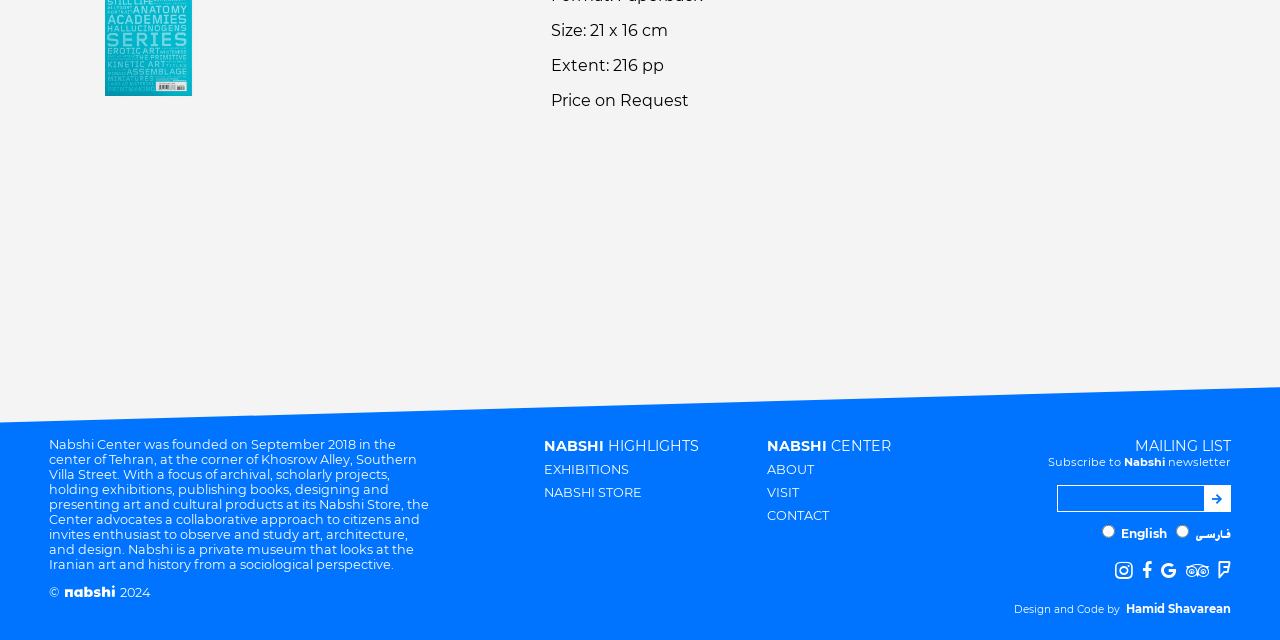Please provide the bounding box coordinate of the region that matches the element description: name="mc_mv_EMAIL". Coordinates should be in the format (top-left x, top-left y, bottom-right x, bottom-right y) and all values should be between 0 and 1.

[0.826, 0.758, 0.943, 0.8]